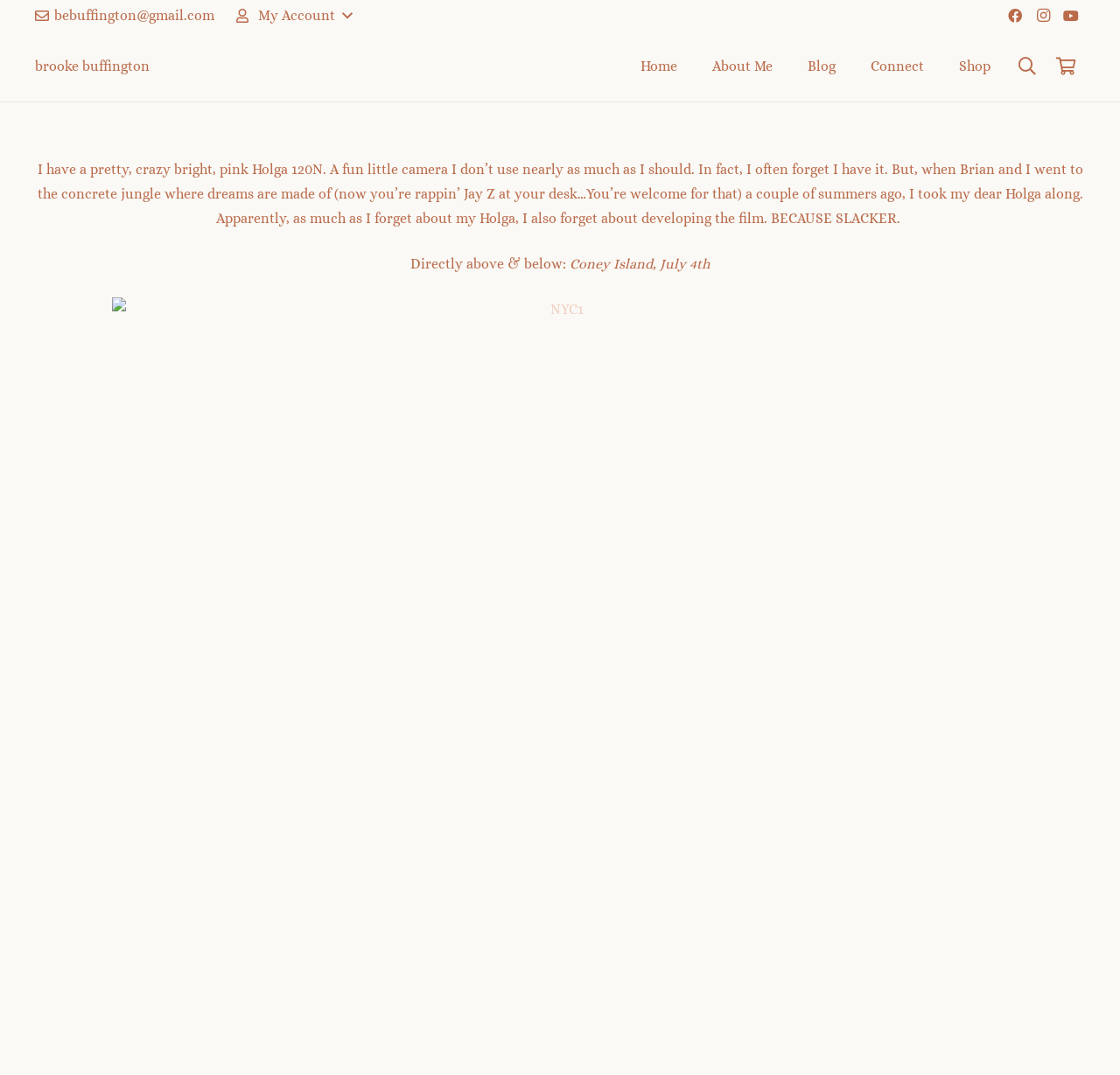Provide the bounding box coordinates of the UI element that matches the description: "aria-label="Facebook" title="Facebook"".

[0.894, 0.002, 0.919, 0.028]